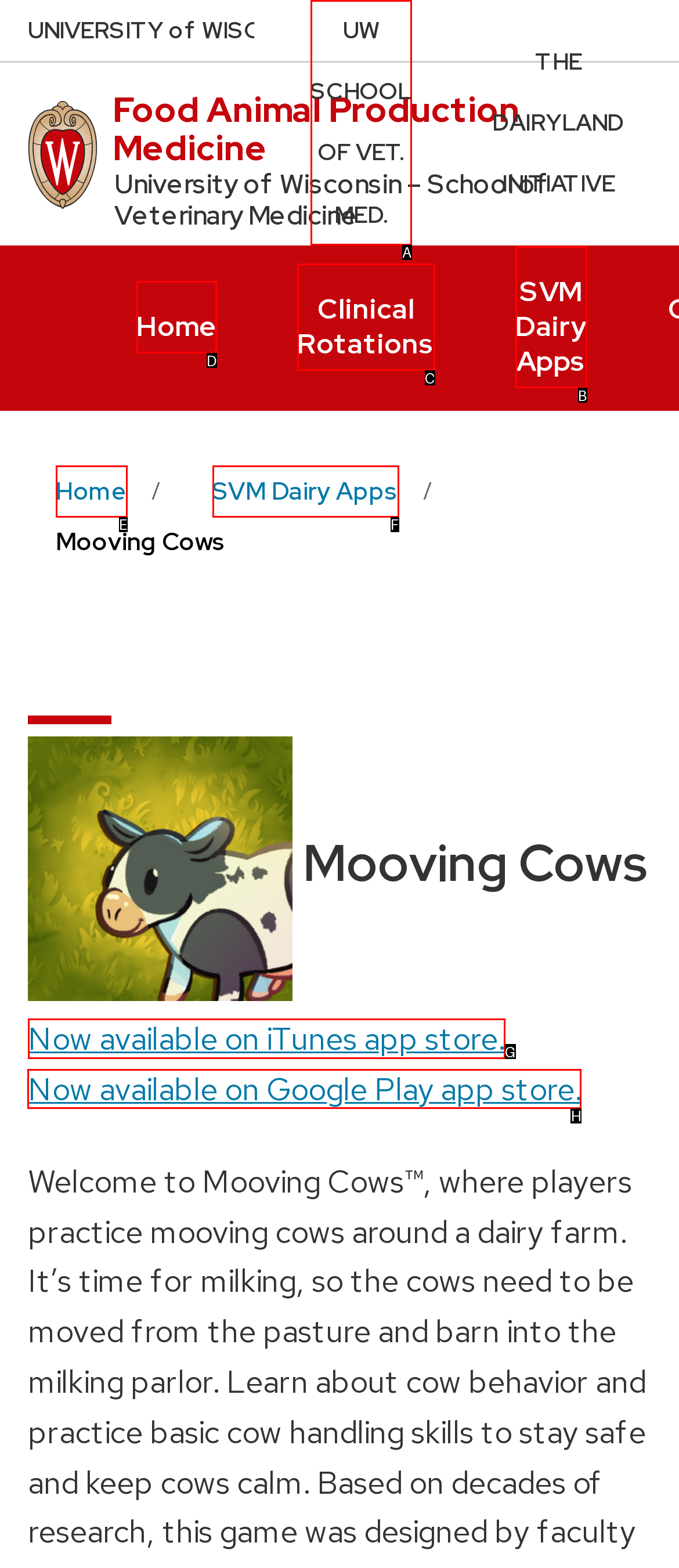Point out the correct UI element to click to carry out this instruction: share on facebook
Answer with the letter of the chosen option from the provided choices directly.

None